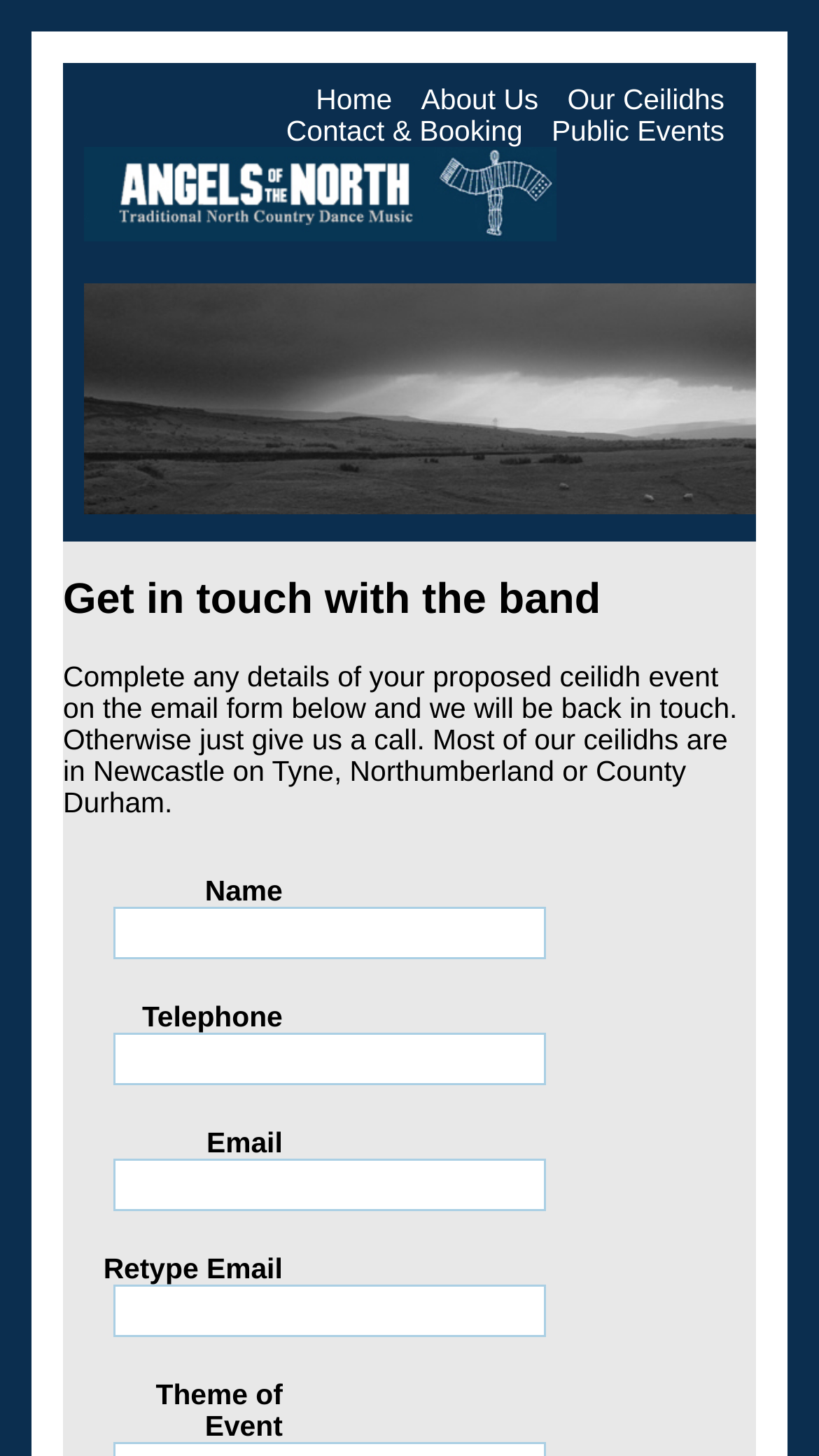Use a single word or phrase to answer the question: Where are most of the band's ceilidhs held?

Newcastle on Tyne, Northumberland or County Durham